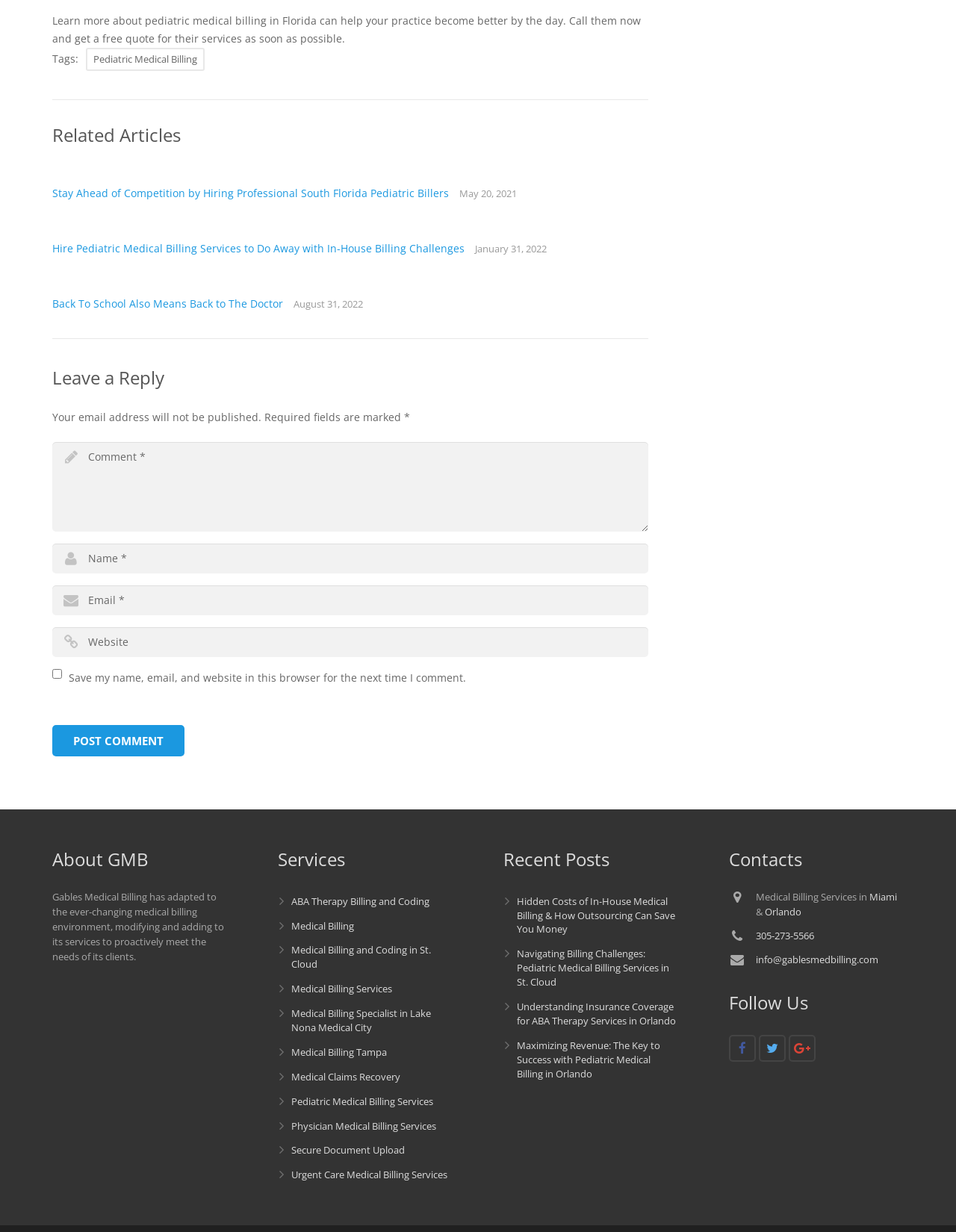Utilize the details in the image to give a detailed response to the question: What services are offered by Gables Medical Billing?

The webpage lists various services offered by Gables Medical Billing, including ABA Therapy Billing and Coding, Medical Billing, Medical Billing and Coding in St. Cloud, and more, indicating that the company offers a range of medical billing services.